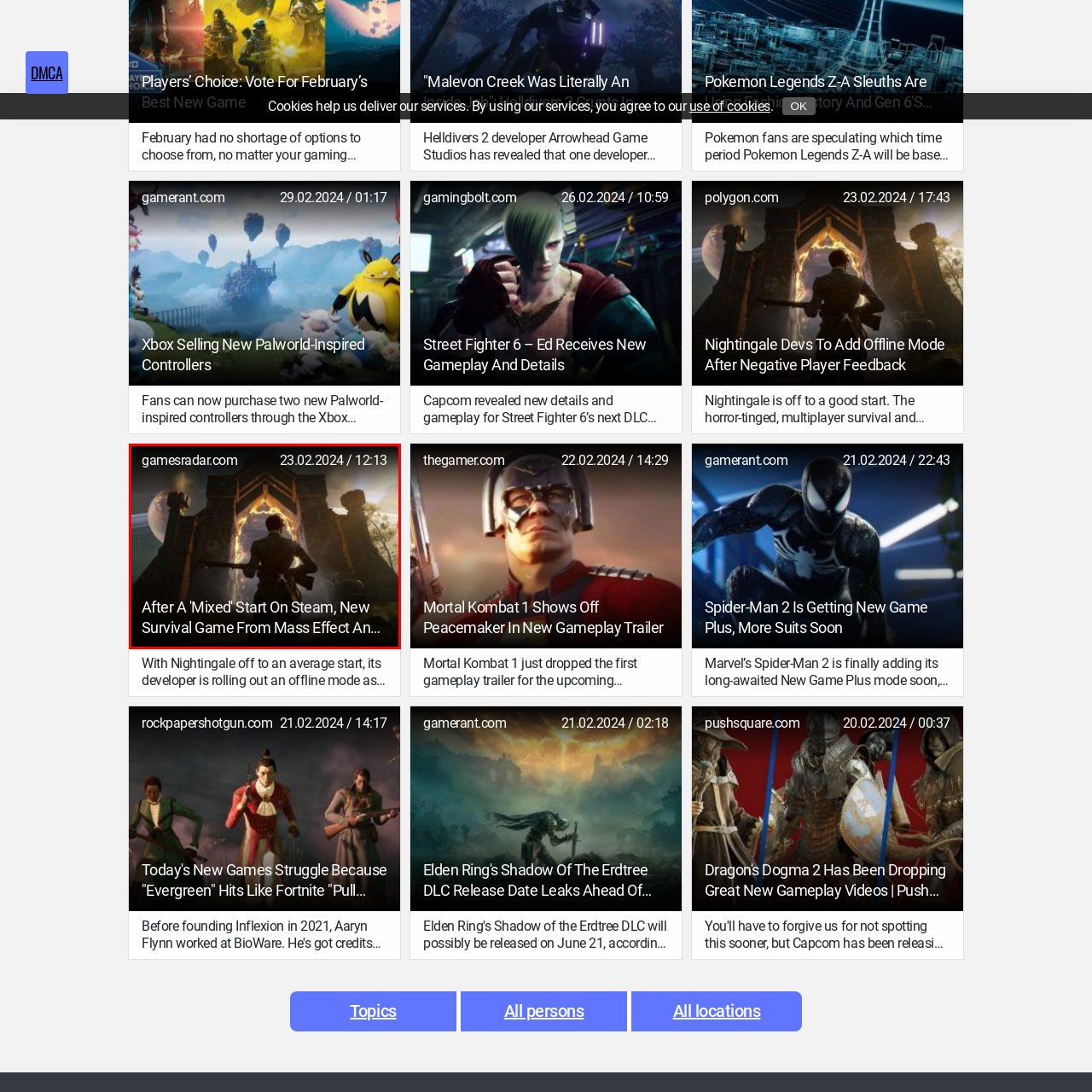What is visible in the background of the image?
Observe the image within the red bounding box and formulate a detailed response using the visual elements present.

The caption describes the setting as blending elements of fantasy and sci-fi, and specifically mentions that vivid celestial bodies are visible in the background, which creates a captivating atmosphere.